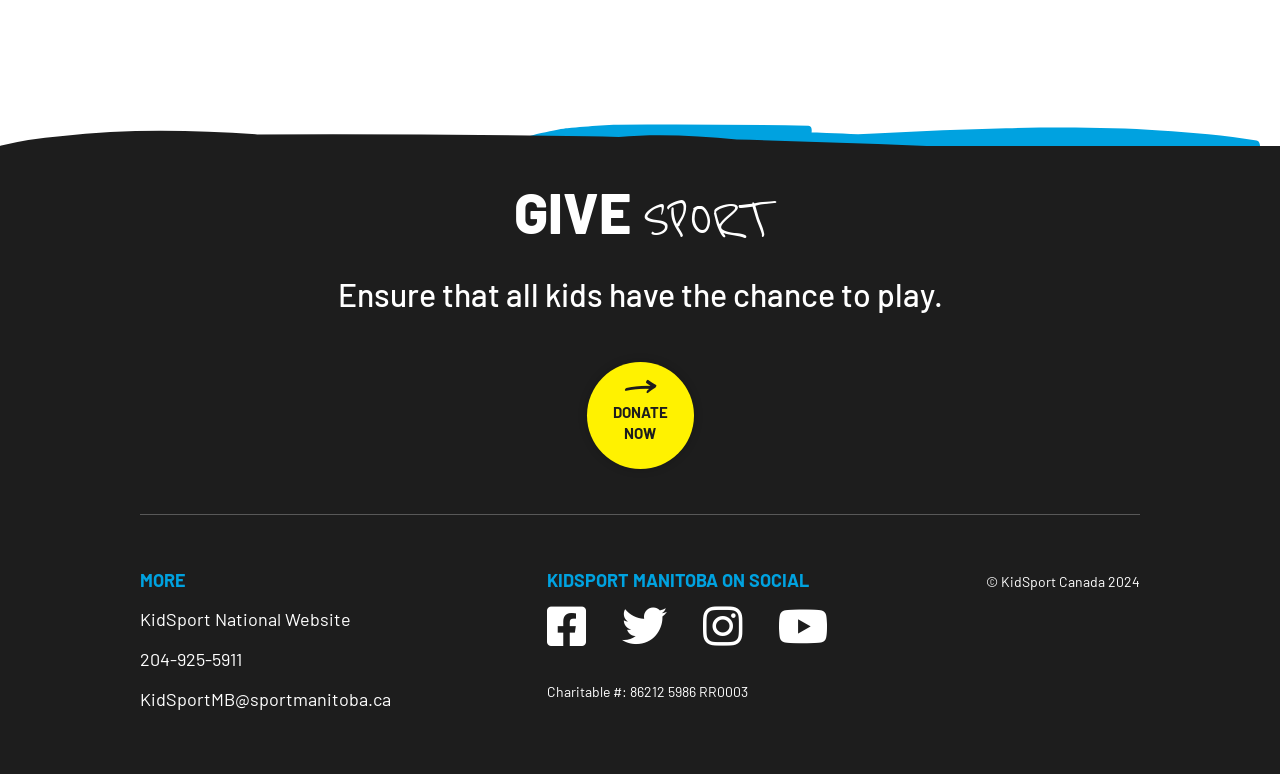What is the phone number to contact?
Offer a detailed and full explanation in response to the question.

The phone number is listed in the contact information section of the webpage, along with an email address and a link to the national website. The phone number is specifically mentioned in the heading with the 'phonenumber-div' class.